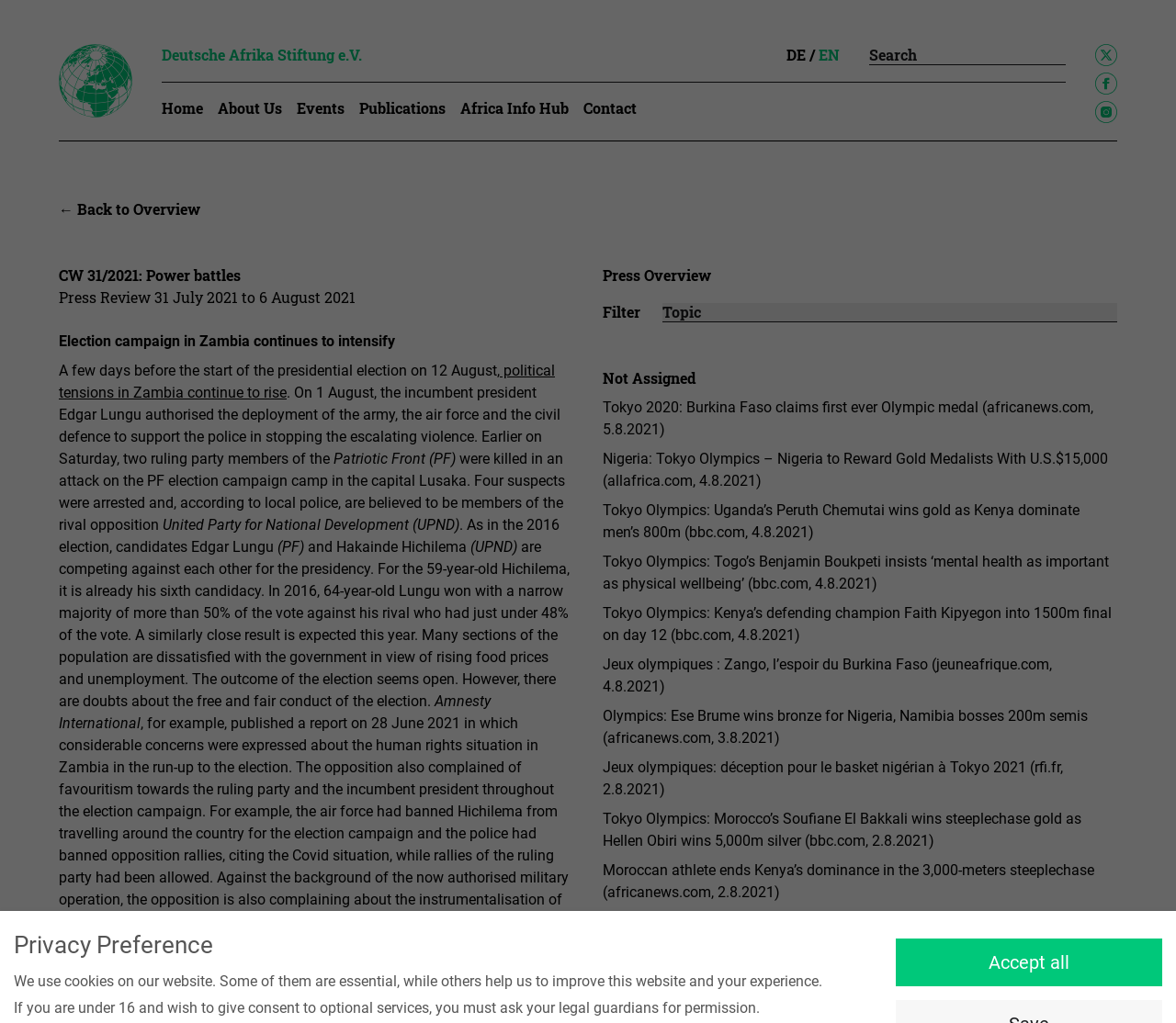What is the topic of the press review?
Could you answer the question with a detailed and thorough explanation?

Based on the webpage content, the topic of the press review is Africa, as it reports on various news and events related to African countries, such as Zambia, South Sudan, and others.